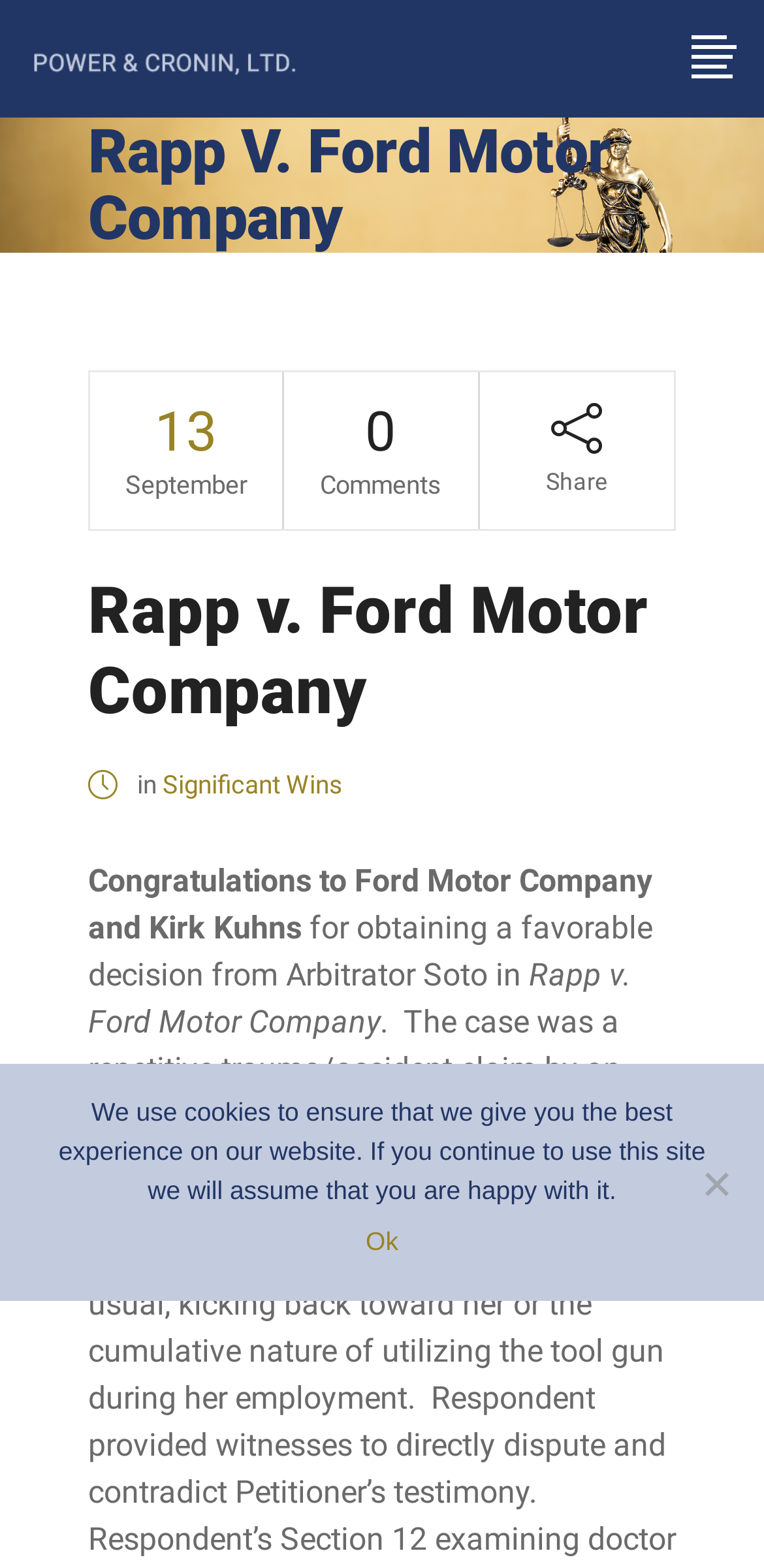From the webpage screenshot, predict the bounding box coordinates (top-left x, top-left y, bottom-right x, bottom-right y) for the UI element described here: Significant Wins

[0.213, 0.491, 0.449, 0.509]